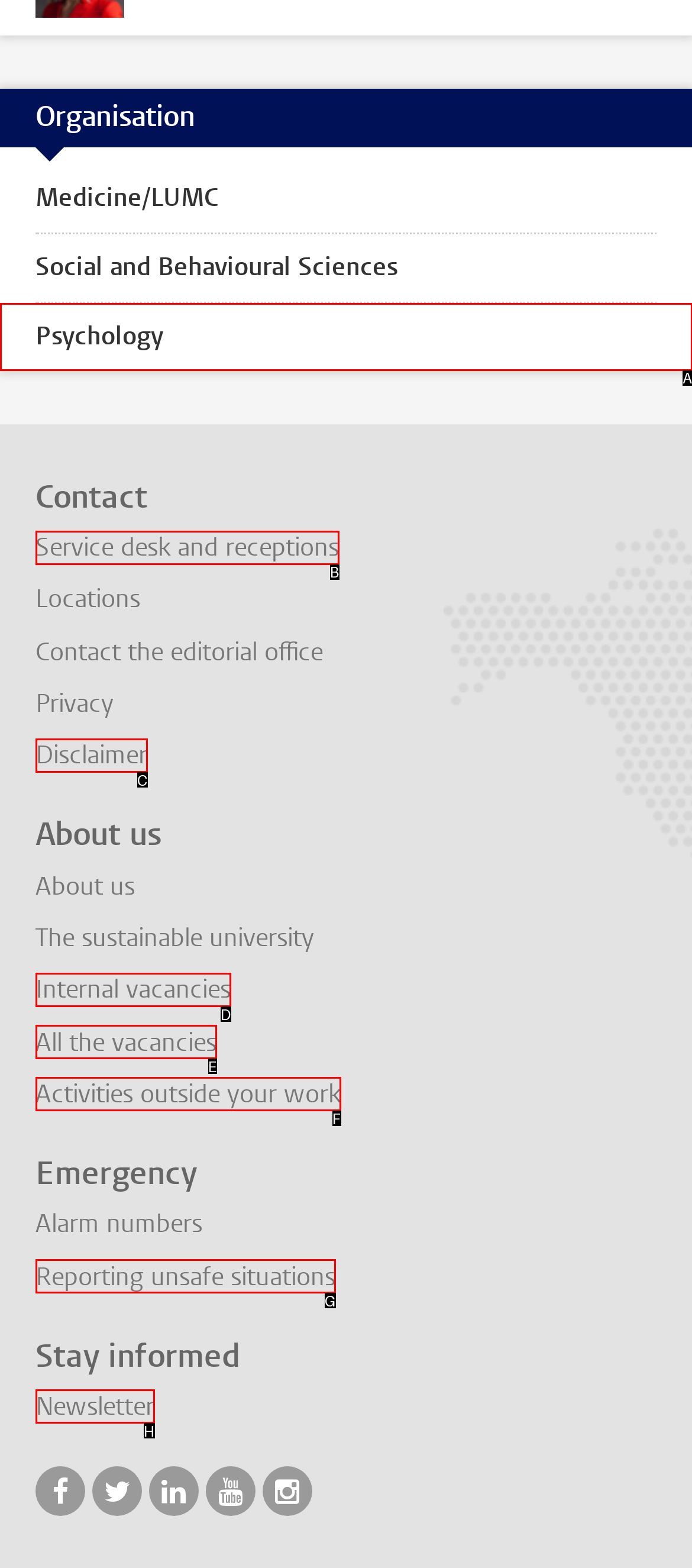From the provided choices, determine which option matches the description: Activities outside your work. Respond with the letter of the correct choice directly.

F